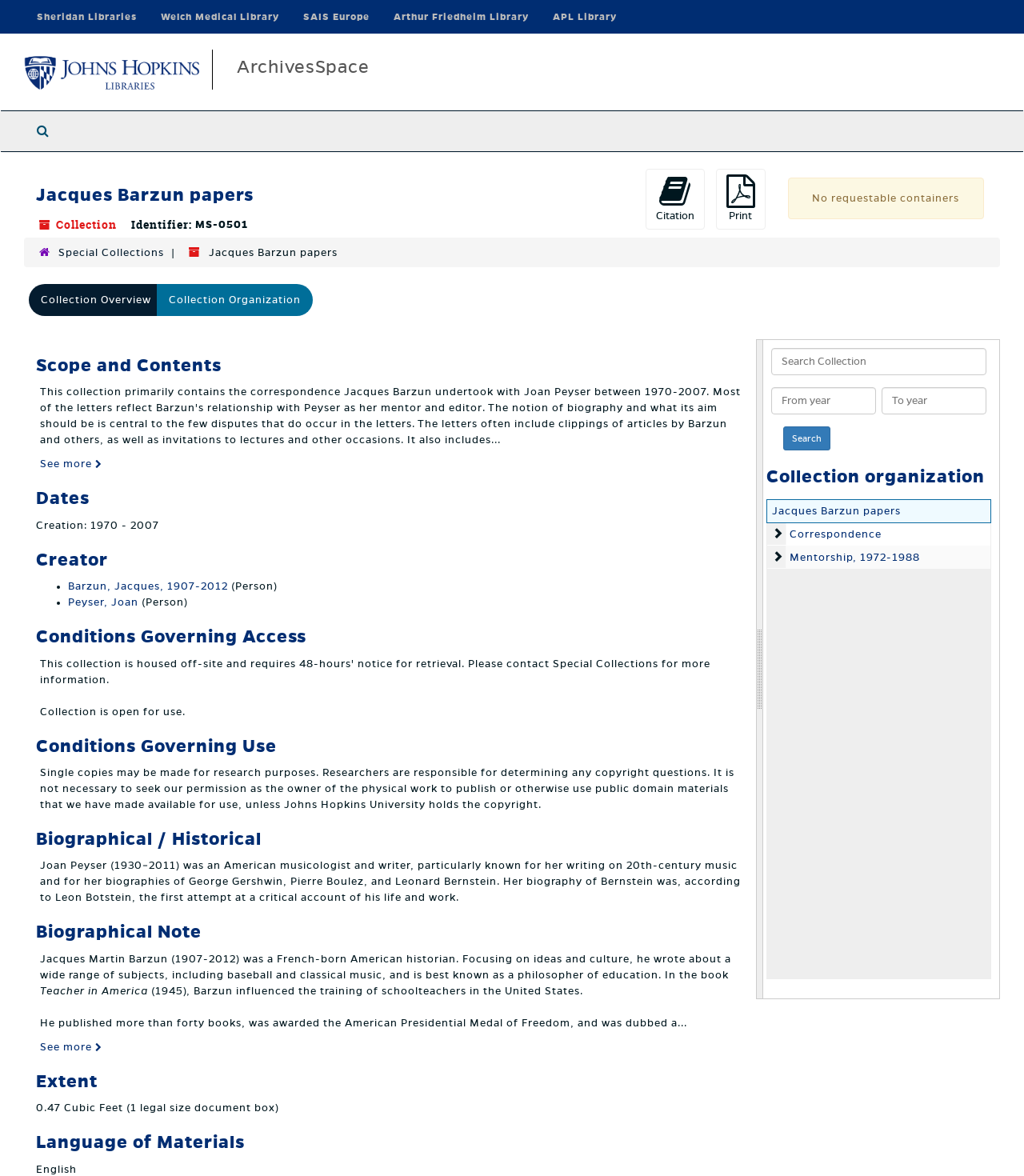Please specify the bounding box coordinates of the region to click in order to perform the following instruction: "Expand correspondence".

[0.749, 0.444, 0.77, 0.465]